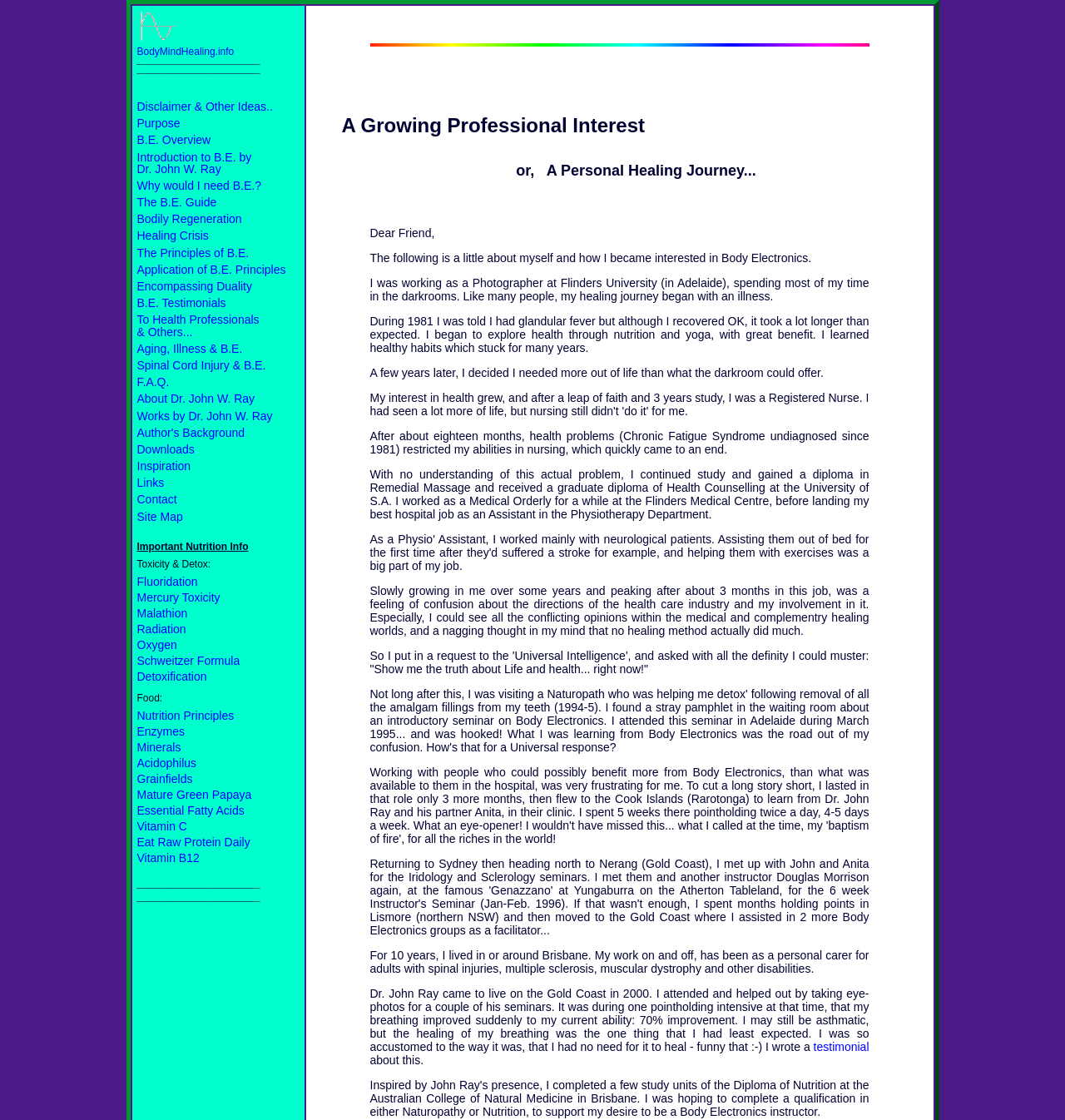What is the percentage of improvement in the author's breathing?
Using the picture, provide a one-word or short phrase answer.

70%